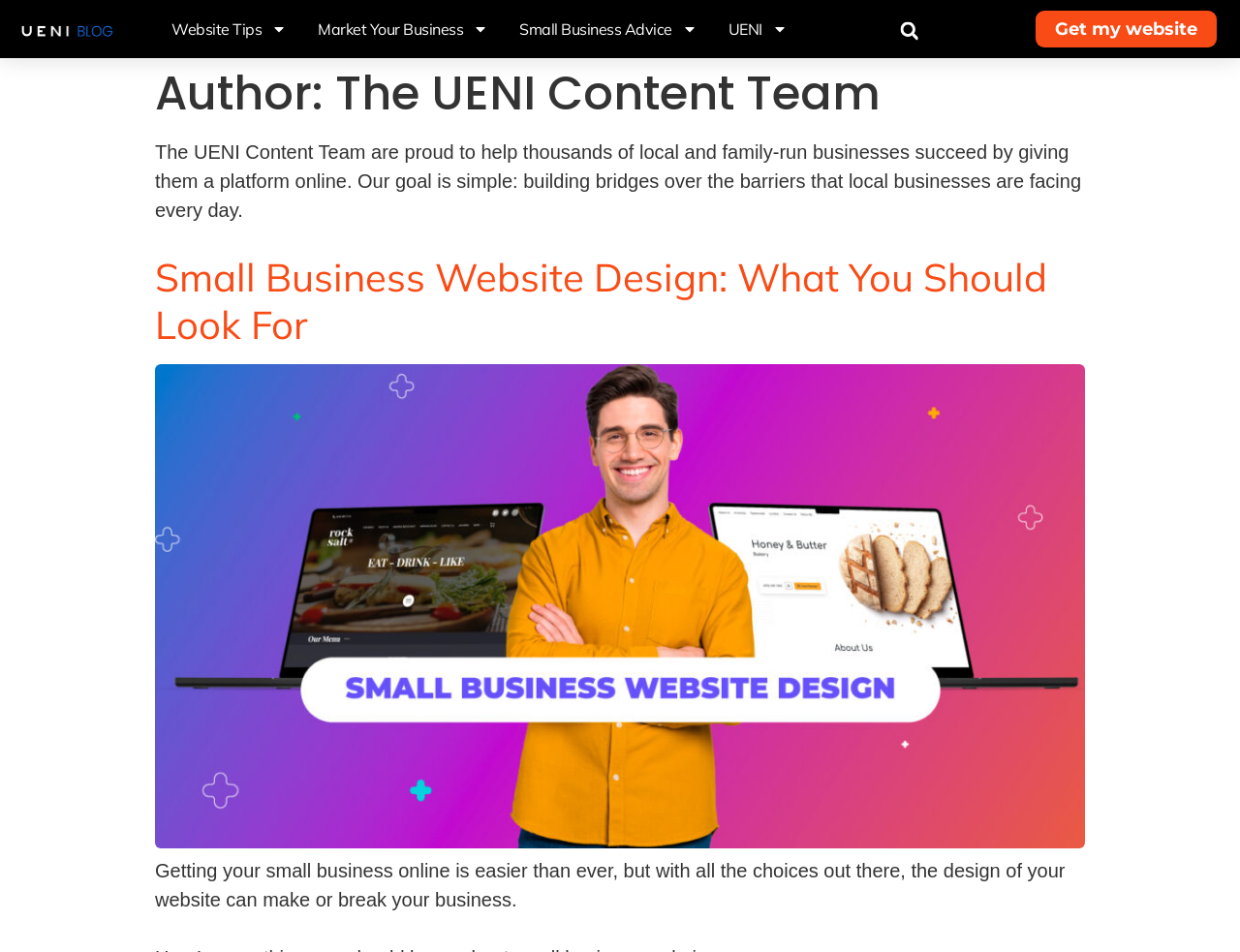What is the purpose of UENI?
Look at the screenshot and give a one-word or phrase answer.

Helping local businesses succeed